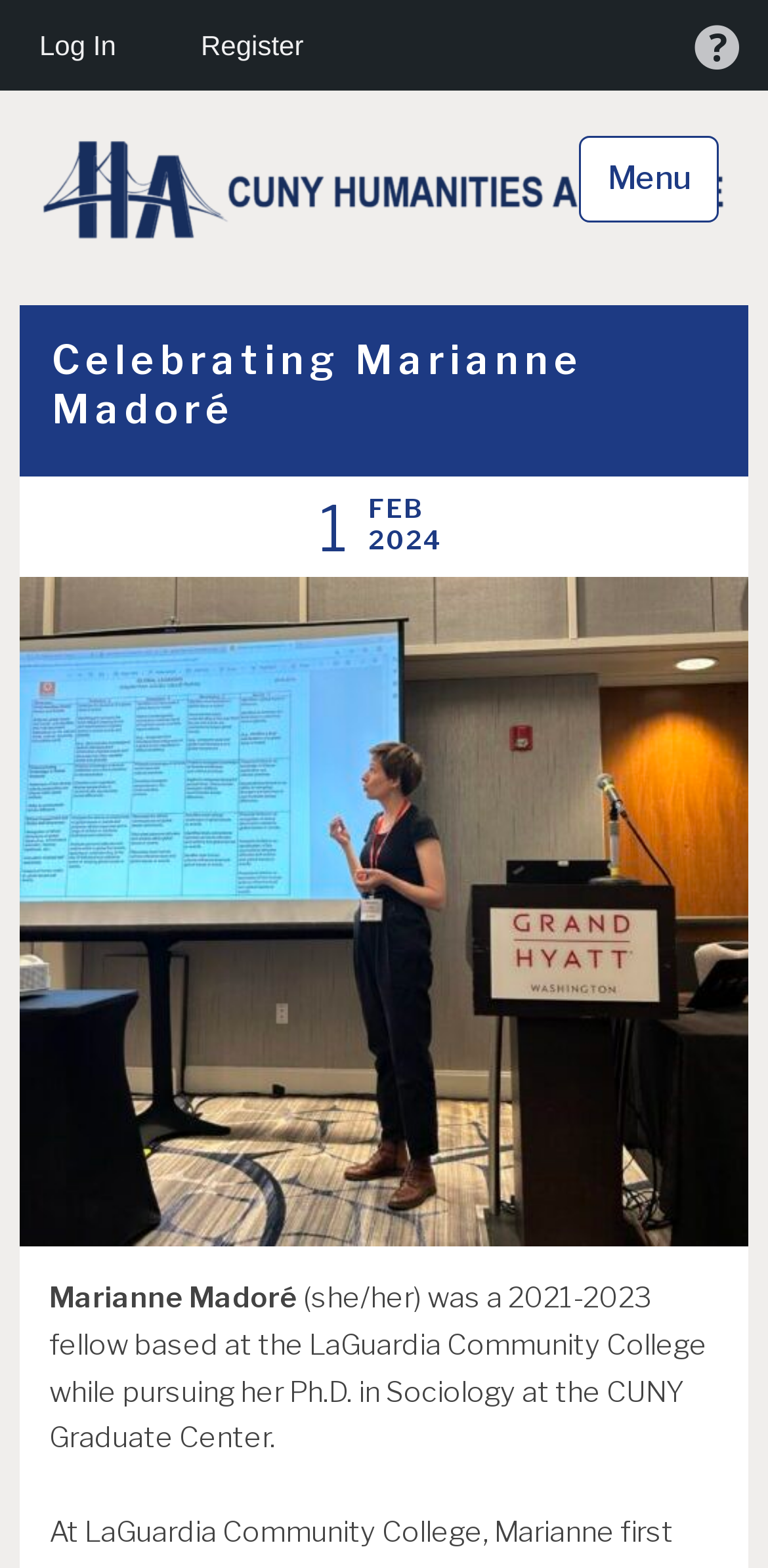What is the orientation of the menu?
Answer the question with a single word or phrase derived from the image.

vertical